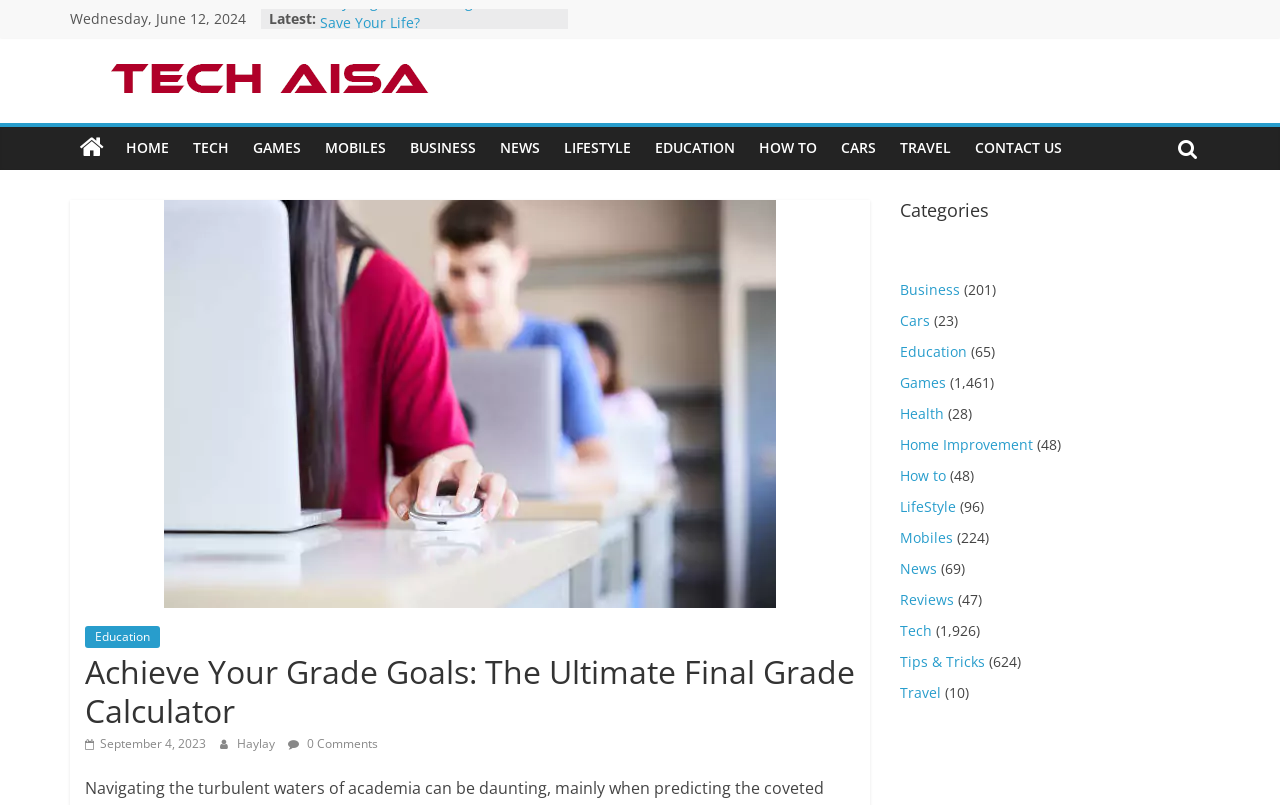Please identify the bounding box coordinates of the region to click in order to complete the task: "Check the 'Latest' news". The coordinates must be four float numbers between 0 and 1, specified as [left, top, right, bottom].

[0.21, 0.011, 0.247, 0.035]